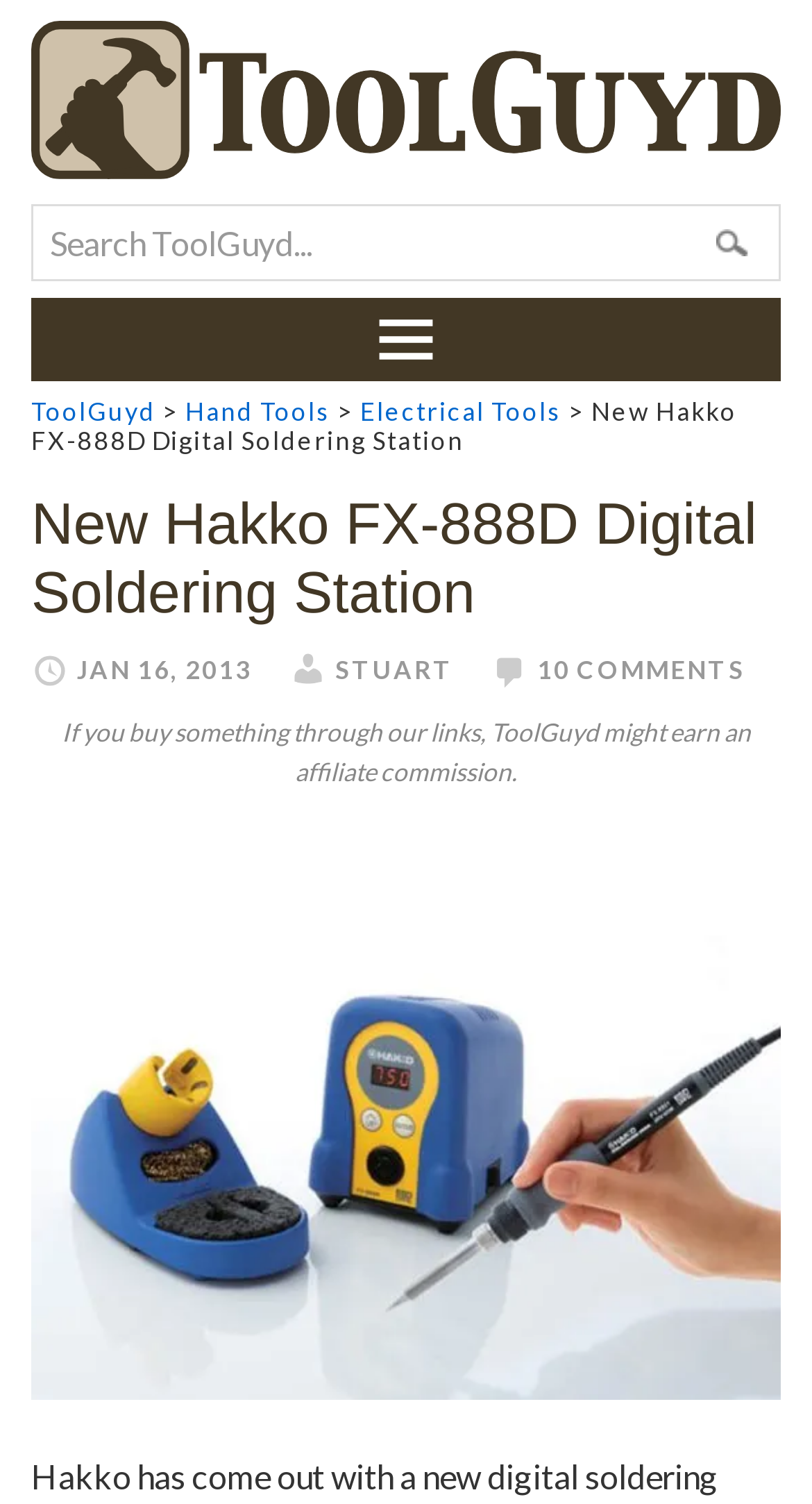Identify the bounding box for the UI element described as: "10 Comments". Ensure the coordinates are four float numbers between 0 and 1, formatted as [left, top, right, bottom].

[0.662, 0.435, 0.918, 0.456]